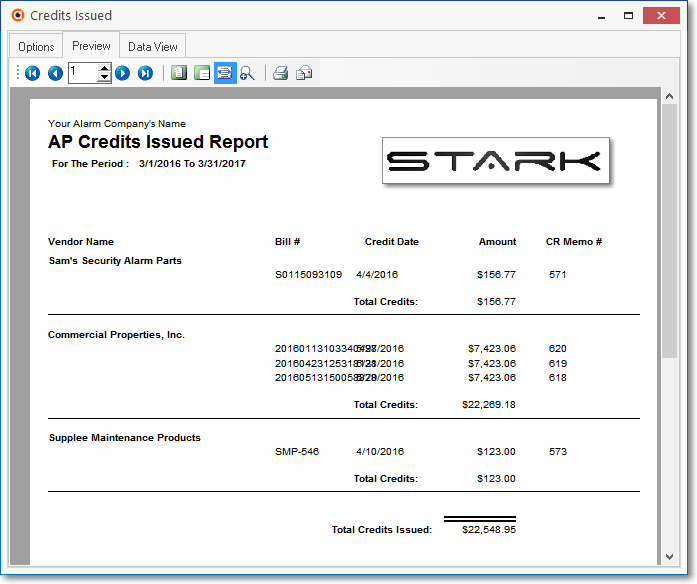Analyze the image and give a detailed response to the question:
What is the total credits issued figure?

The report concludes with a total credits issued figure, which is the sum of credits across all vendors, and it is $22,548.95.